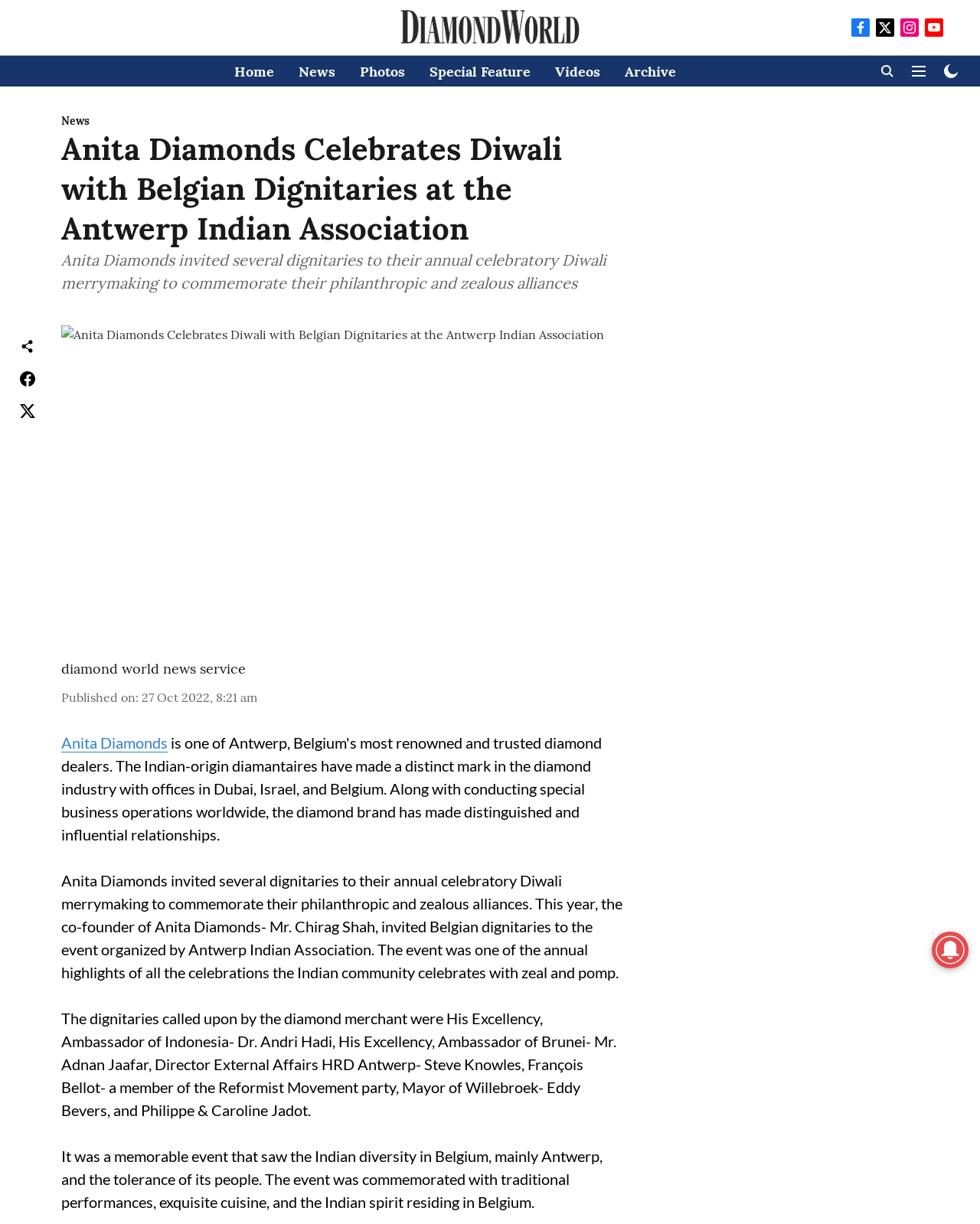Determine the bounding box coordinates for the HTML element described here: "News".

[0.304, 0.05, 0.342, 0.067]